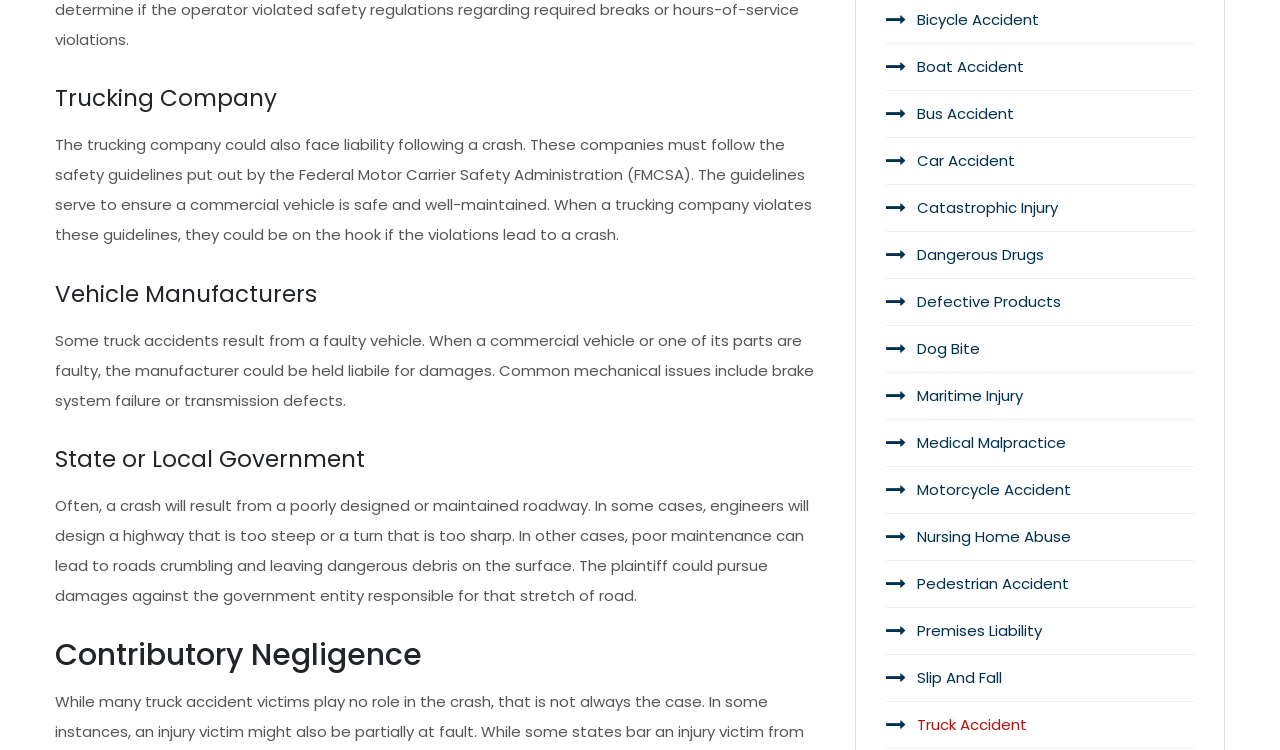How many types of accidents are listed?
Refer to the image and give a detailed answer to the query.

I counted the number of links listed under the headings, which include Boat Accident, Bus Accident, Car Accident, and so on, and found a total of 15 types of accidents.